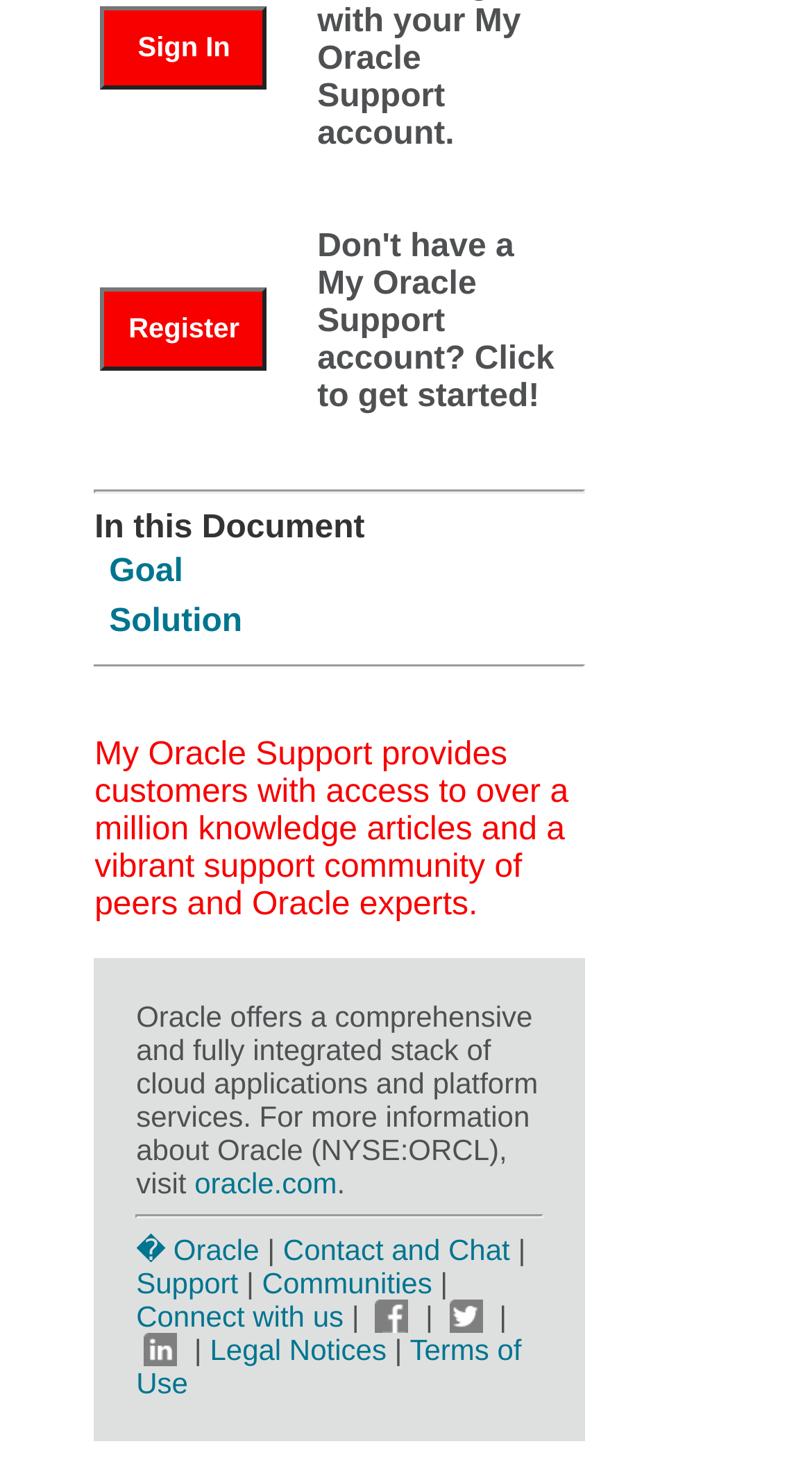What is the text of the first link on the webpage?
Using the visual information from the image, give a one-word or short-phrase answer.

Sign In